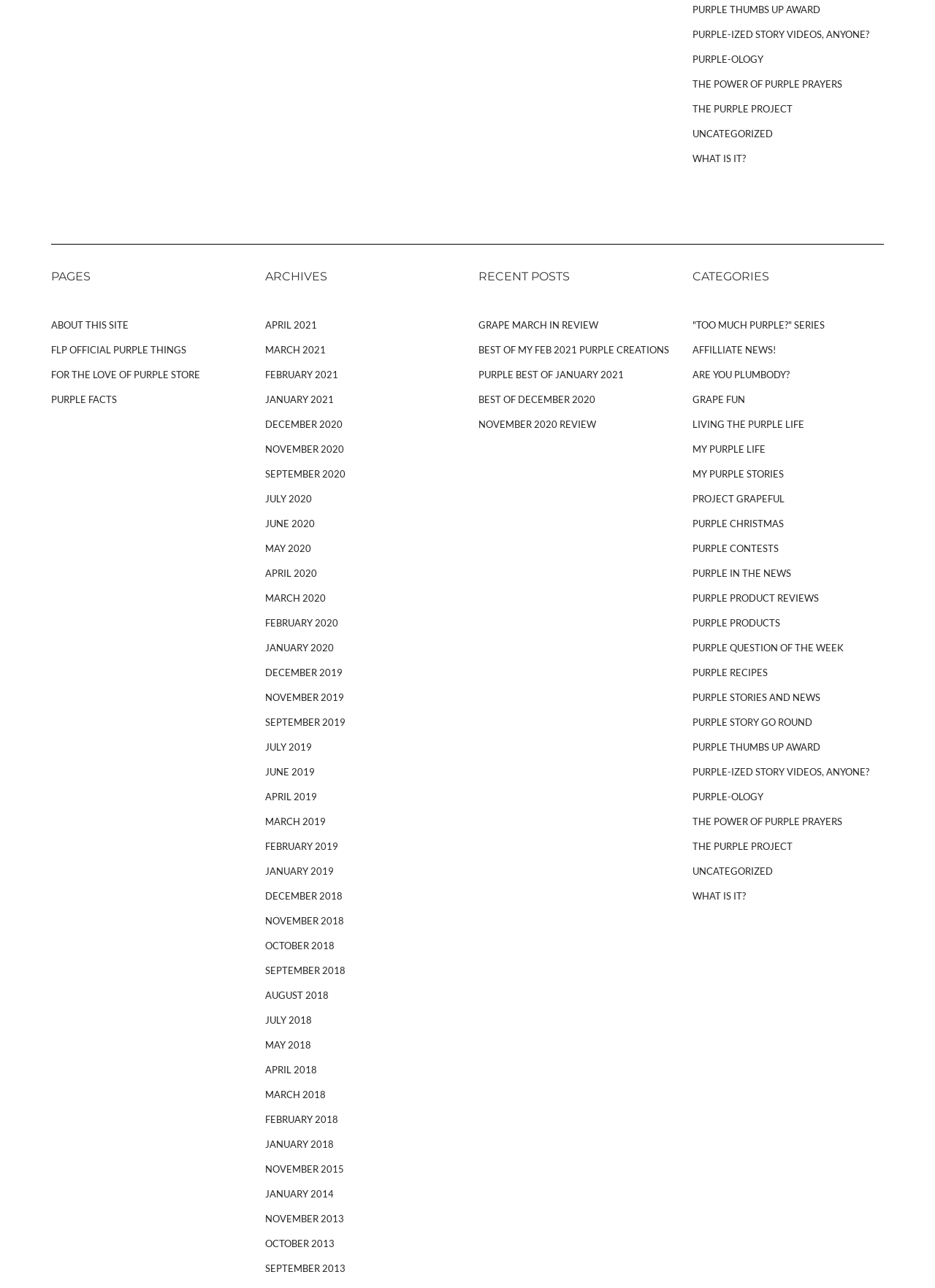Reply to the question with a single word or phrase:
What is the name of the last link under 'CATEGORIES'?

THE POWER OF PURPLE PRAYERS